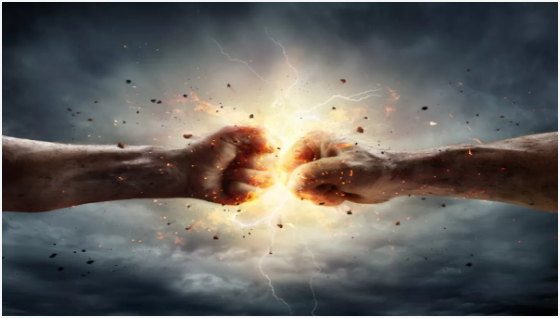What is the theme of the article?
Answer the question in as much detail as possible.

The article titled 'Exclusive interview: Traditional data centers VS cloud - which is more secure?' discusses the theme of security in the evolving landscape of data management, which is reflected in the visual metaphor of the image.